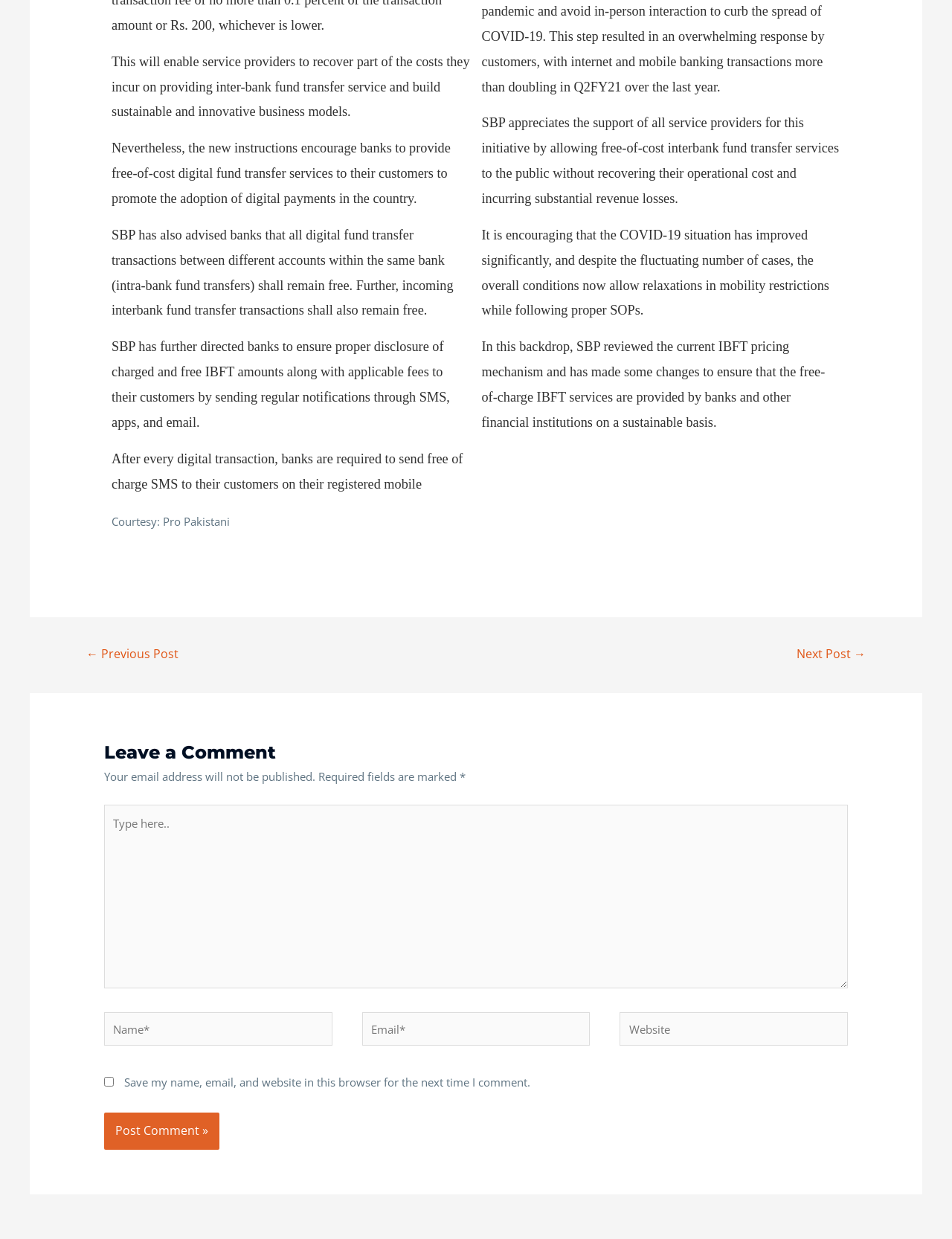What is the main topic of the article?
Please give a detailed and thorough answer to the question, covering all relevant points.

The main topic of the article can be inferred from the static text elements, which discuss the State Bank of Pakistan's (SBP) new instructions regarding inter-bank fund transfer services, including the provision of free-of-cost digital fund transfer services to customers.